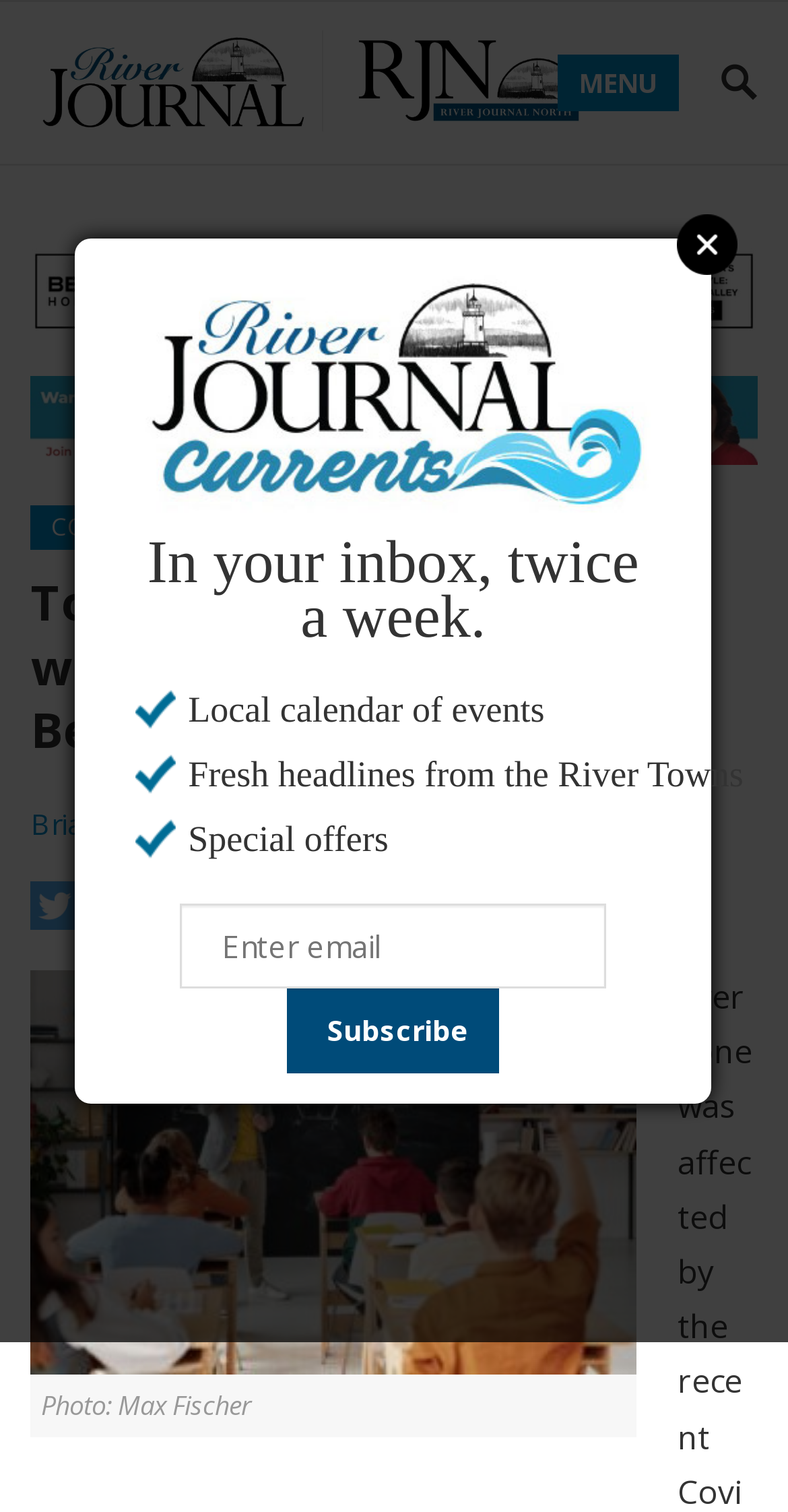From the element description: "name="EMAIL" placeholder="Enter email"", extract the bounding box coordinates of the UI element. The coordinates should be expressed as four float numbers between 0 and 1, in the order [left, top, right, bottom].

[0.228, 0.597, 0.769, 0.654]